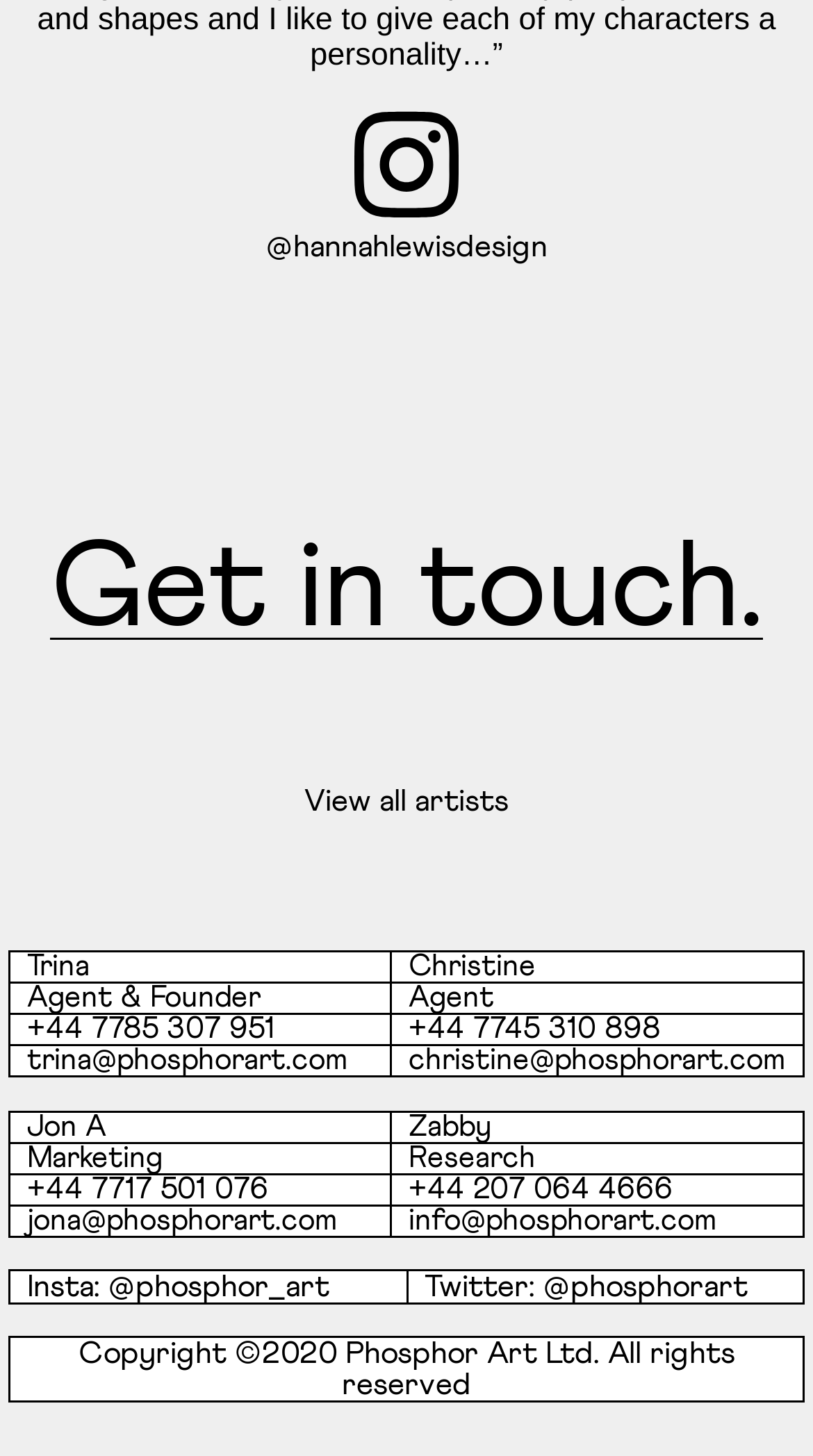What is the Twitter handle of Phosphor Art?
Answer the question using a single word or phrase, according to the image.

@phosphorart